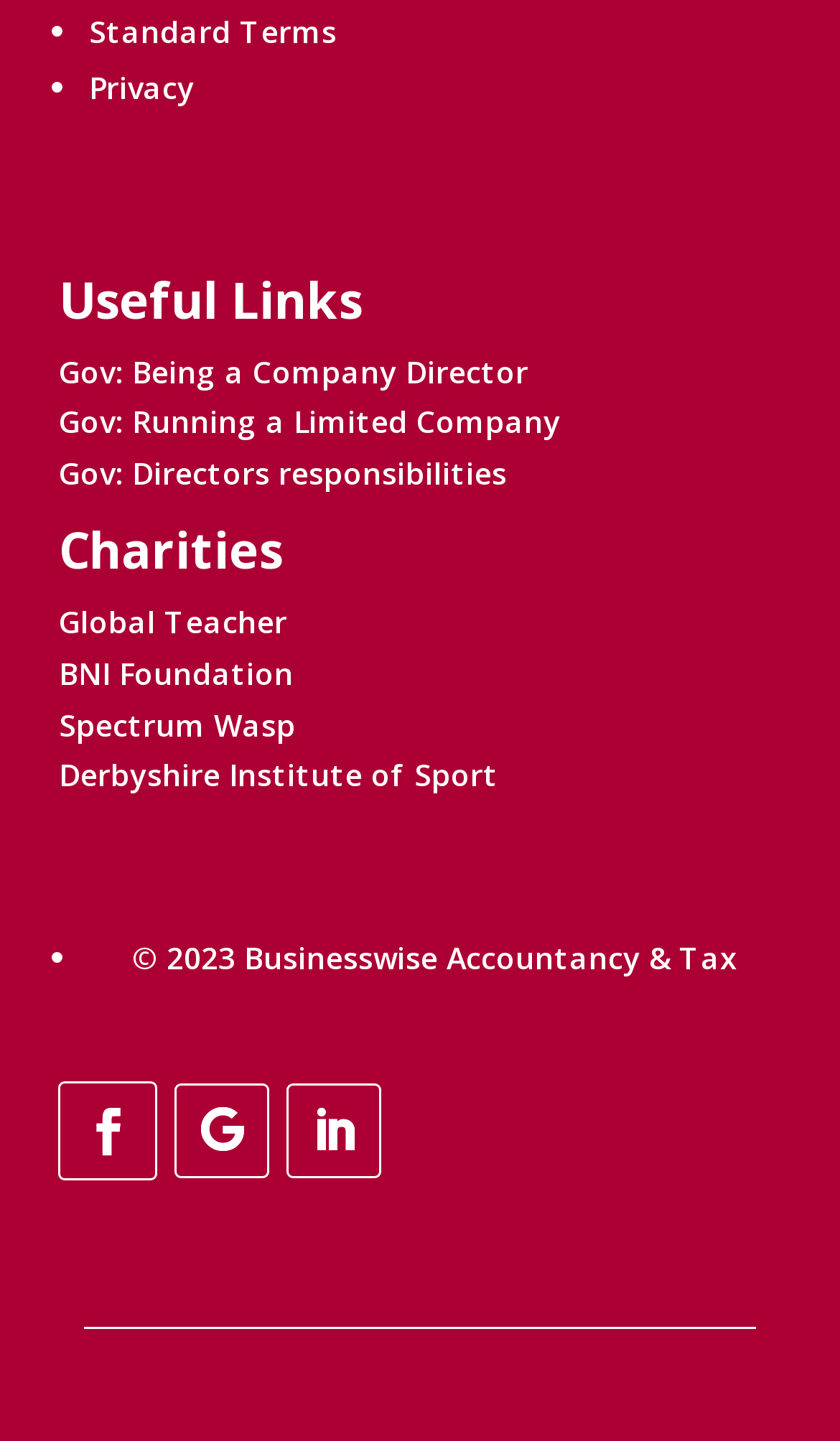Using the given description, provide the bounding box coordinates formatted as (top-left x, top-left y, bottom-right x, bottom-right y), with all values being floating point numbers between 0 and 1. Description: Global Teacher

[0.07, 0.417, 0.342, 0.446]